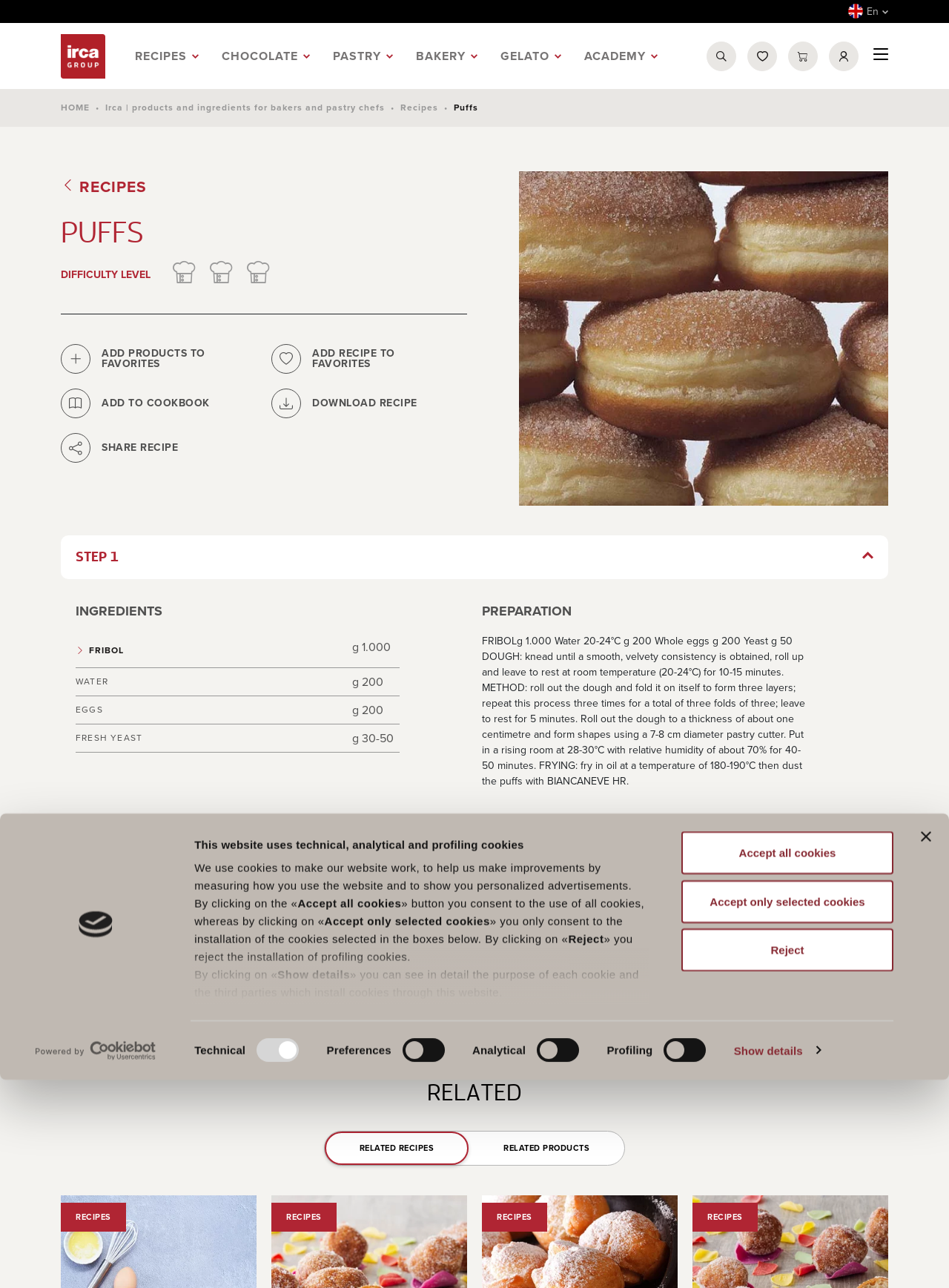What is the purpose of the 'NEWSLETTER' section? Observe the screenshot and provide a one-word or short phrase answer.

To subscribe to a newsletter